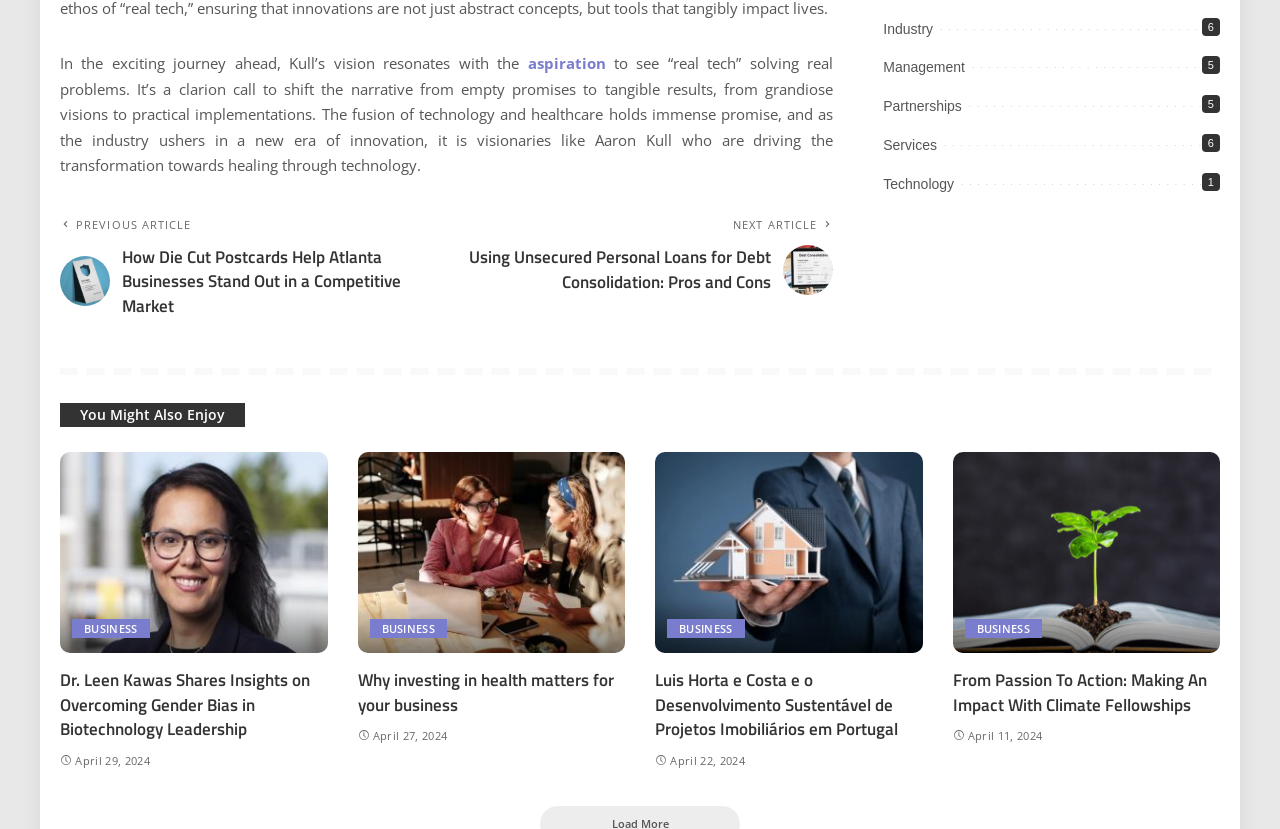Based on the visual content of the image, answer the question thoroughly: How many 'BUSINESS' links are there on this webpage?

I counted the number of links with the text 'BUSINESS' and found 4 instances.